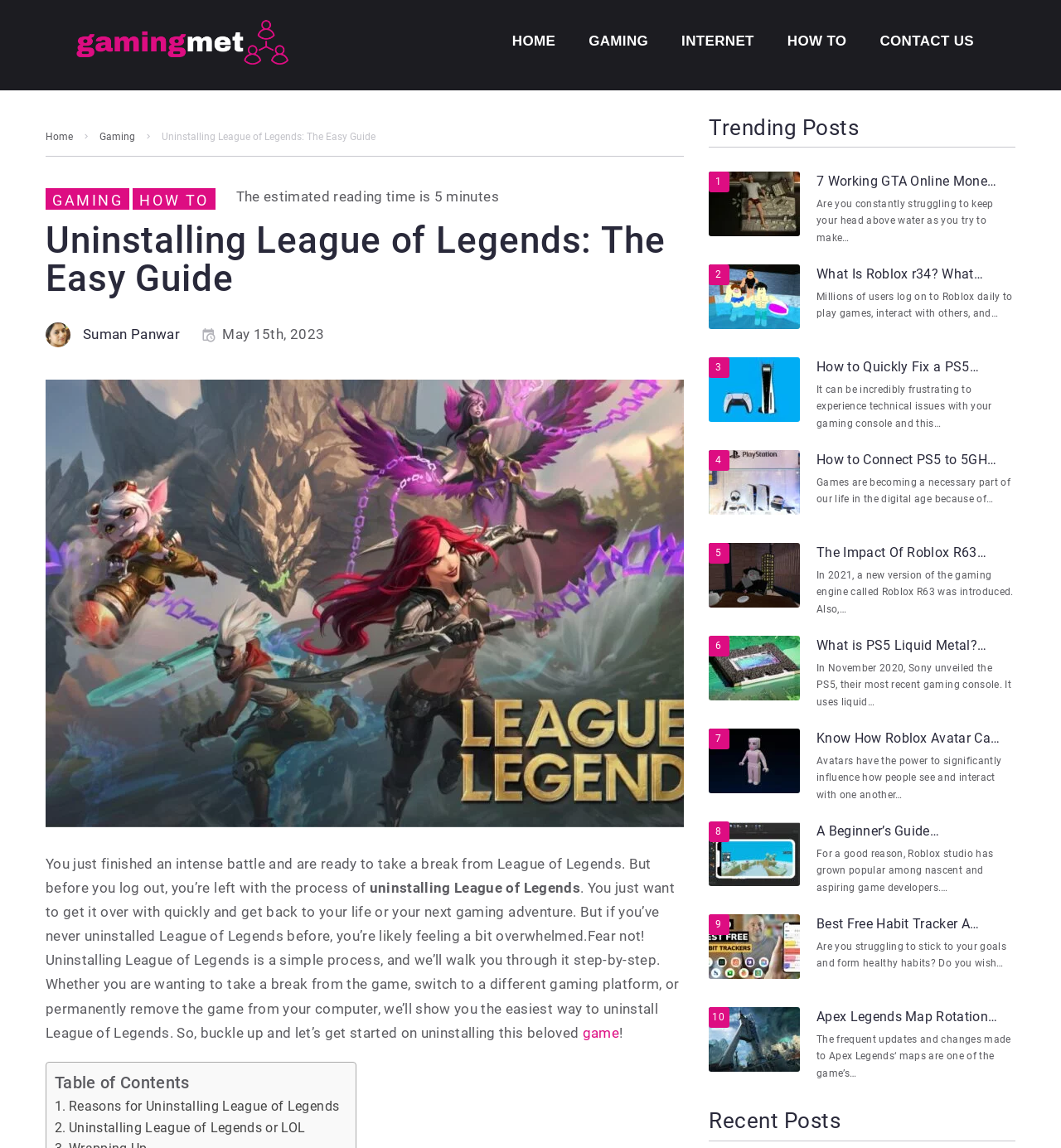Look at the image and give a detailed response to the following question: Who is the author of this article?

I found the answer by looking at the link element that says 'Suman Panwar' located below the title of the article, next to the image of the author.